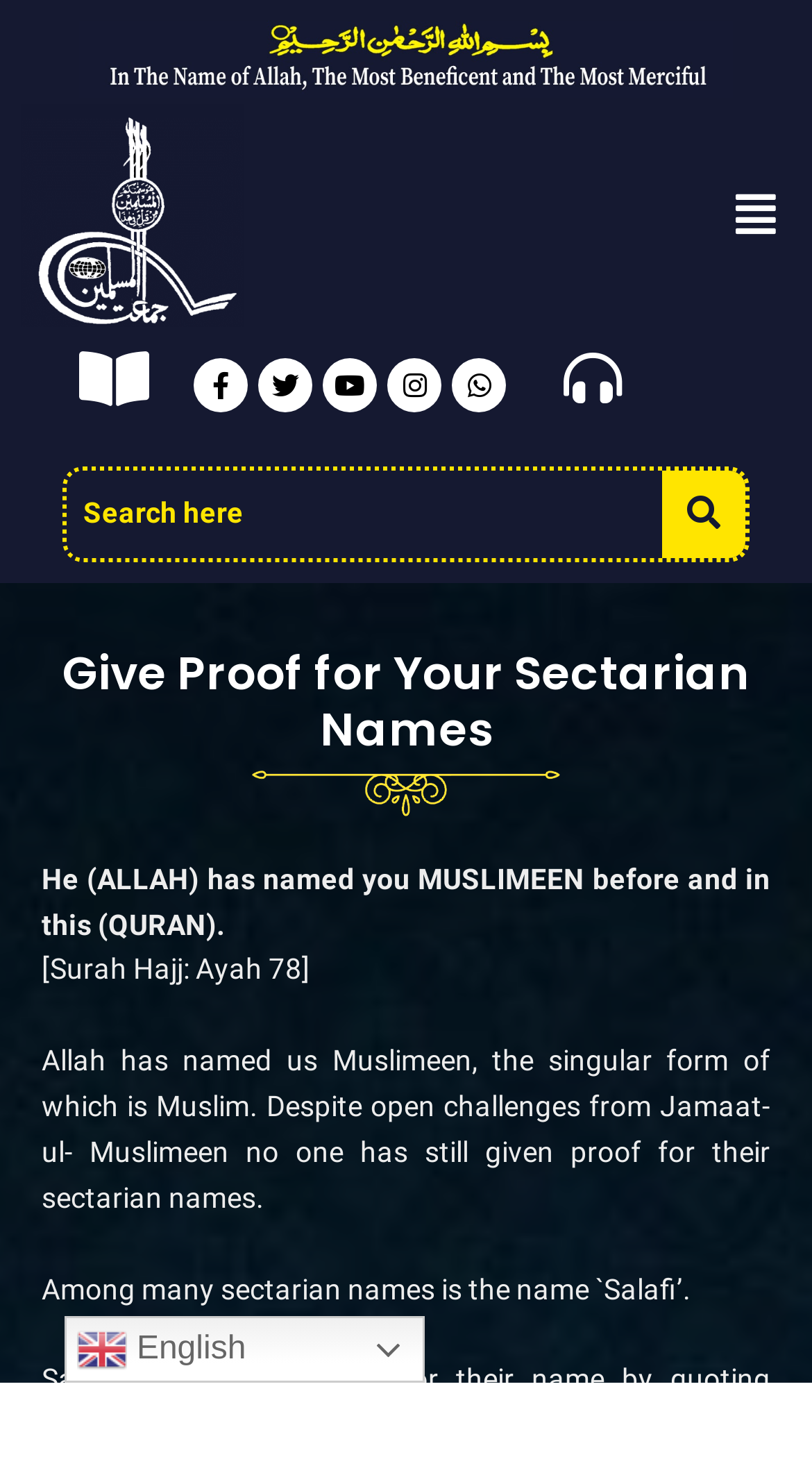Find the bounding box coordinates of the element's region that should be clicked in order to follow the given instruction: "Switch to English". The coordinates should consist of four float numbers between 0 and 1, i.e., [left, top, right, bottom].

[0.08, 0.898, 0.524, 0.943]